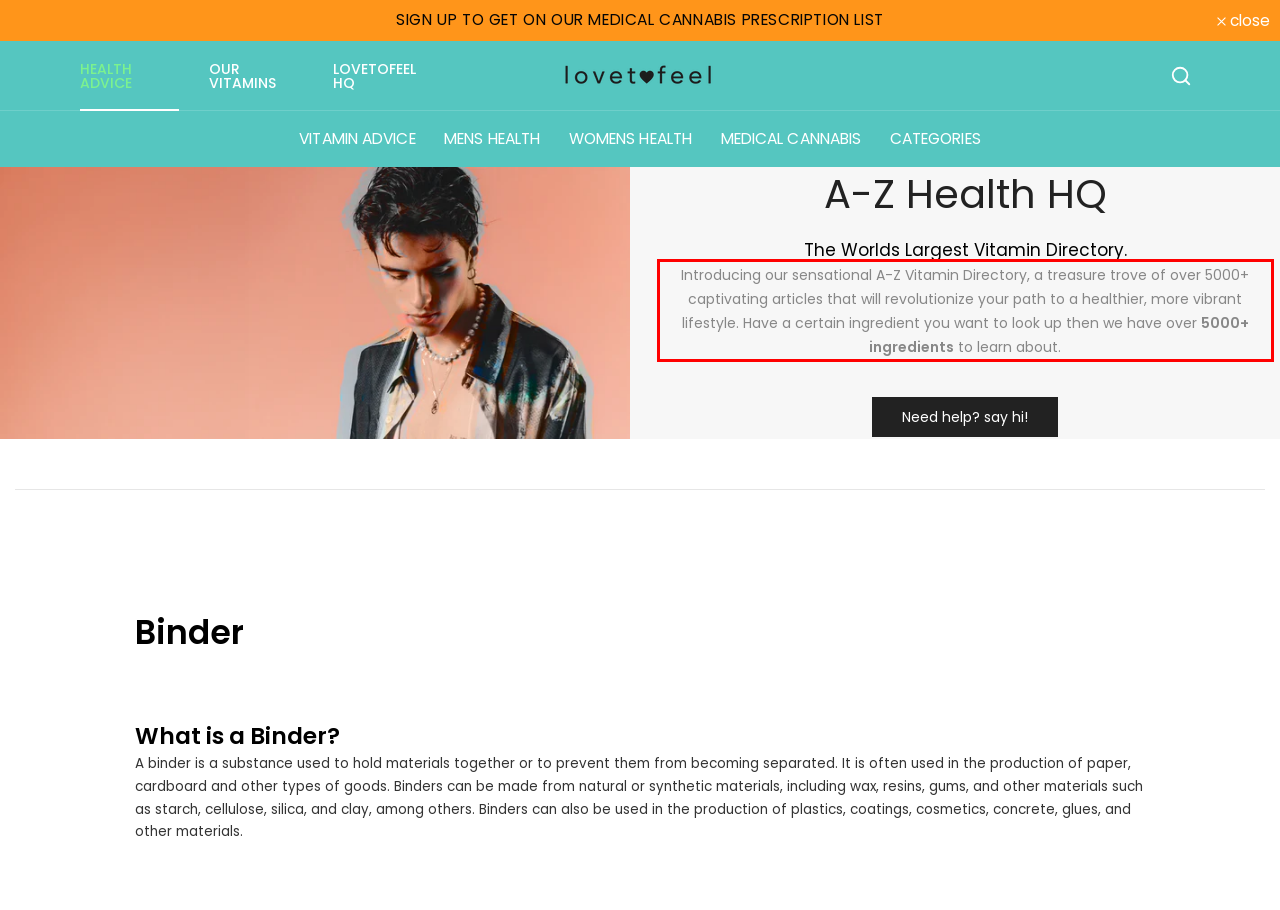You are provided with a webpage screenshot that includes a red rectangle bounding box. Extract the text content from within the bounding box using OCR.

Introducing our sensational A-Z Vitamin Directory, a treasure trove of over 5000+ captivating articles that will revolutionize your path to a healthier, more vibrant lifestyle. Have a certain ingredient you want to look up then we have over 5000+ ingredients to learn about.